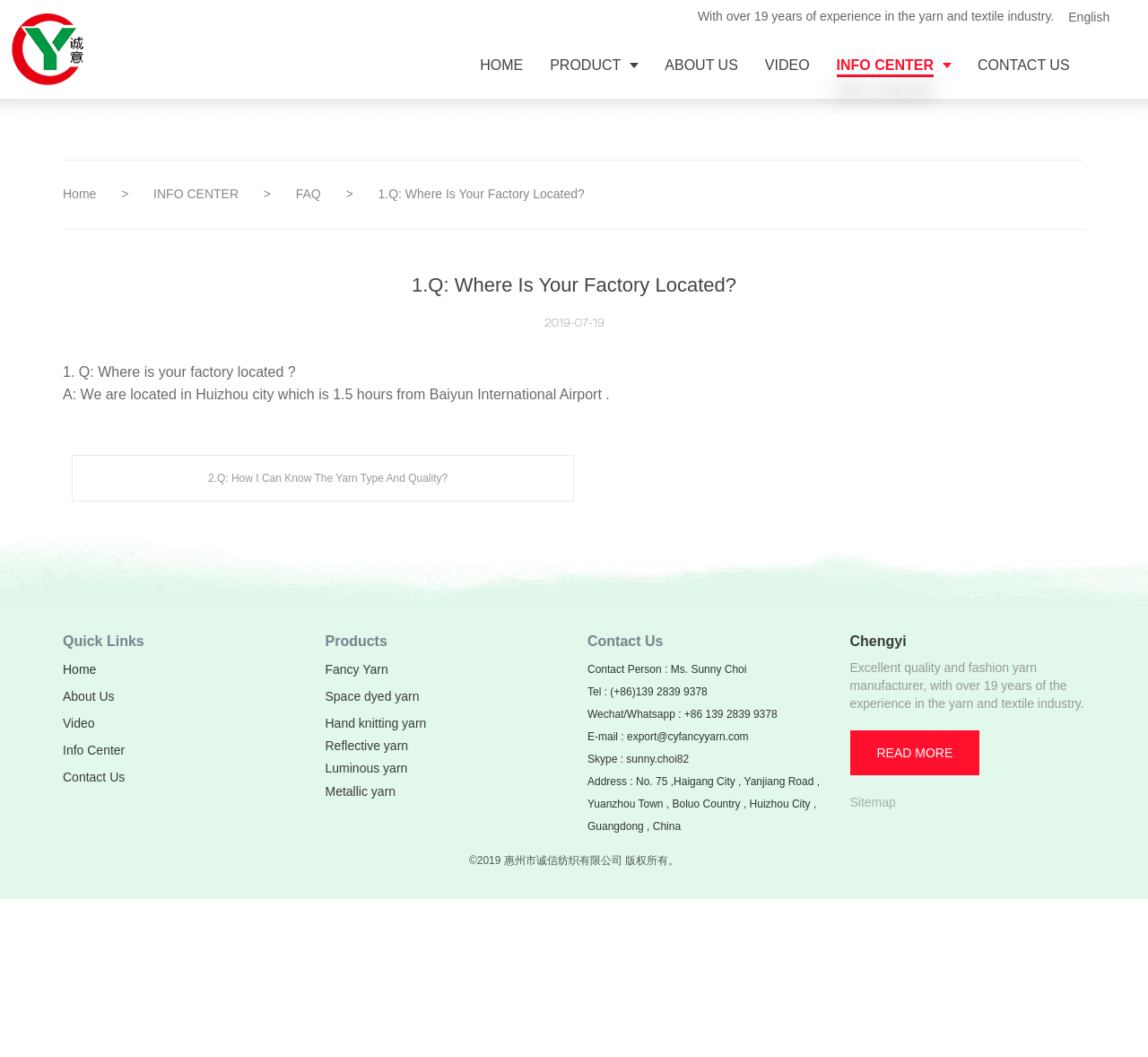Write a detailed summary of the webpage, including text, images, and layout.

This webpage is about Huizhou Chengyi Textile Co., Ltd., a yarn and textile manufacturer with over 19 years of experience. At the top, there is a loading indicator, followed by a brief introduction to the company. On the top-right corner, there is a language selection option with "English" as the current selection.

The main navigation menu is located below, with links to "HOME", "PRODUCT", "ABOUT US", "VIDEO", "INFO CENTER", and "CONTACT US". Below the navigation menu, there is a section with a logo and a brief company description.

The main content of the webpage is divided into two columns. The left column has a question-and-answer section, where the first question is "Where Is Your Factory Located?" with an answer provided below. There are also links to other questions, such as "How I Can Know The Yarn Type And Quality?".

The right column has several sections, including "Quick Links" with links to "Home", "About Us", "Video", "Info Center", and "Contact Us". Below that, there is a "Products" section with links to different types of yarn, such as "Fancy Yarn", "Space dyed yarn", and "Metallic yarn". Further down, there is a "Contact Us" section with contact information, including a contact person, phone number, WeChat/WhatsApp, email, Skype, and address.

At the bottom of the webpage, there is a section with the company name "Chengyi" and a brief description of the company. There is also a "READ MORE" link and a "Sitemap" link. The webpage ends with a copyright notice and some social media links.